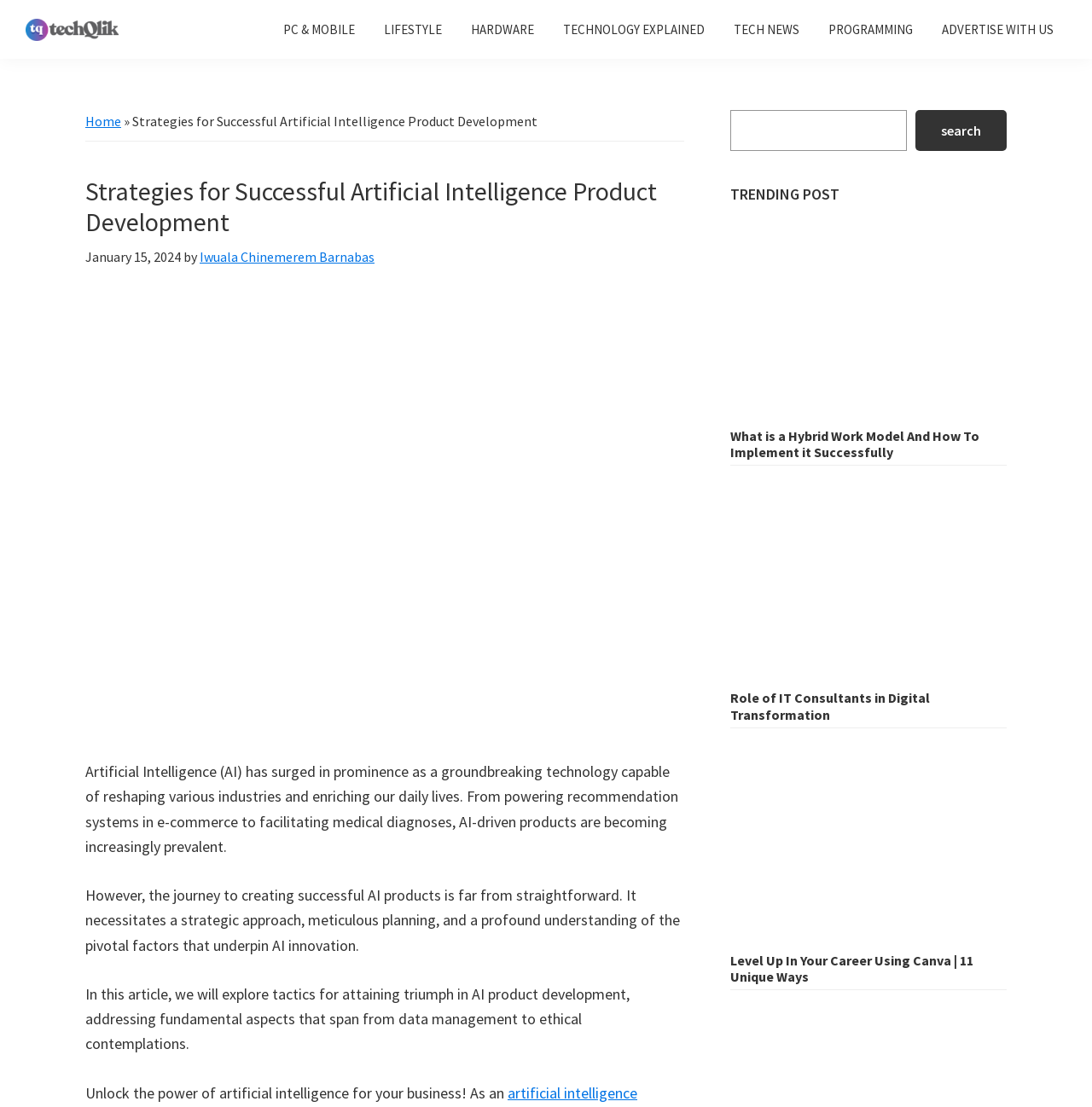Could you highlight the region that needs to be clicked to execute the instruction: "Read the article 'What is a Hybrid Work Model And How To Implement it Successfully'"?

[0.669, 0.387, 0.922, 0.416]